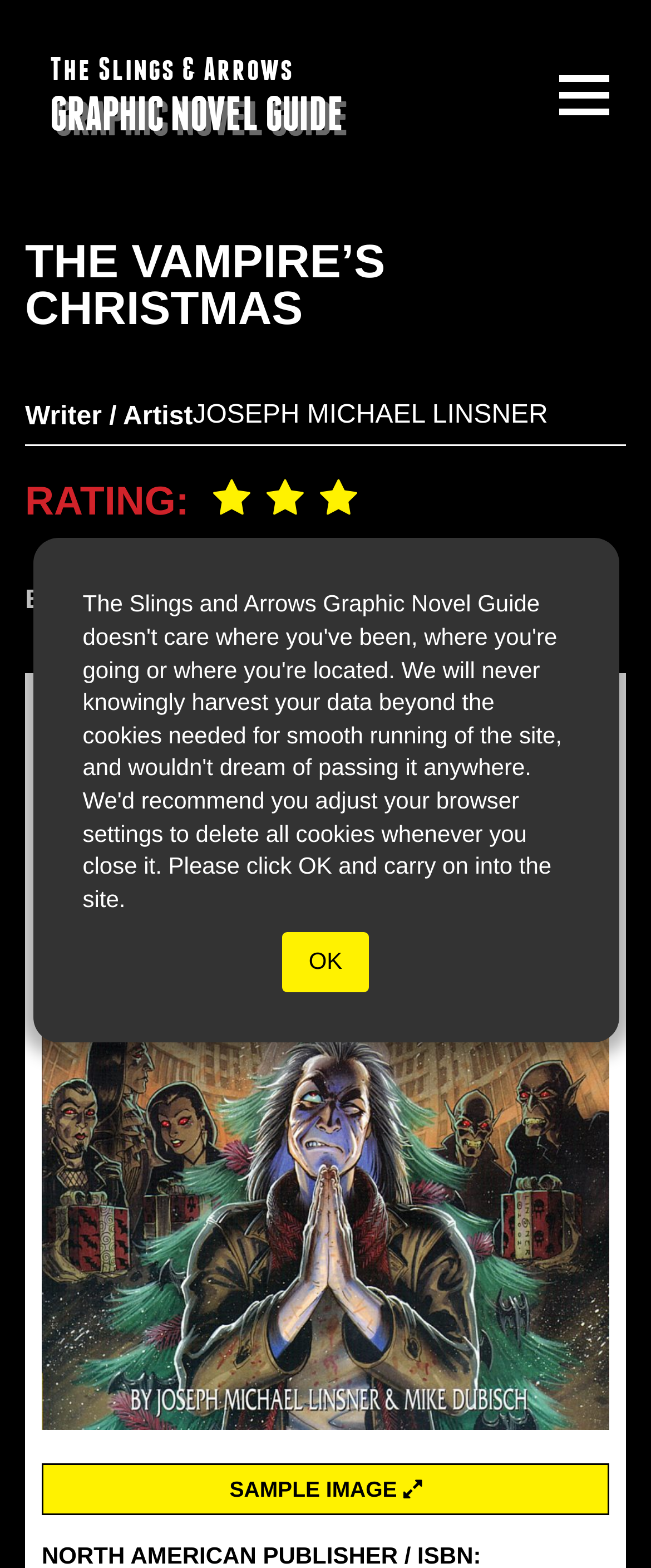Give a short answer to this question using one word or a phrase:
How many links are there to buy The Vampire’s Christmas?

2